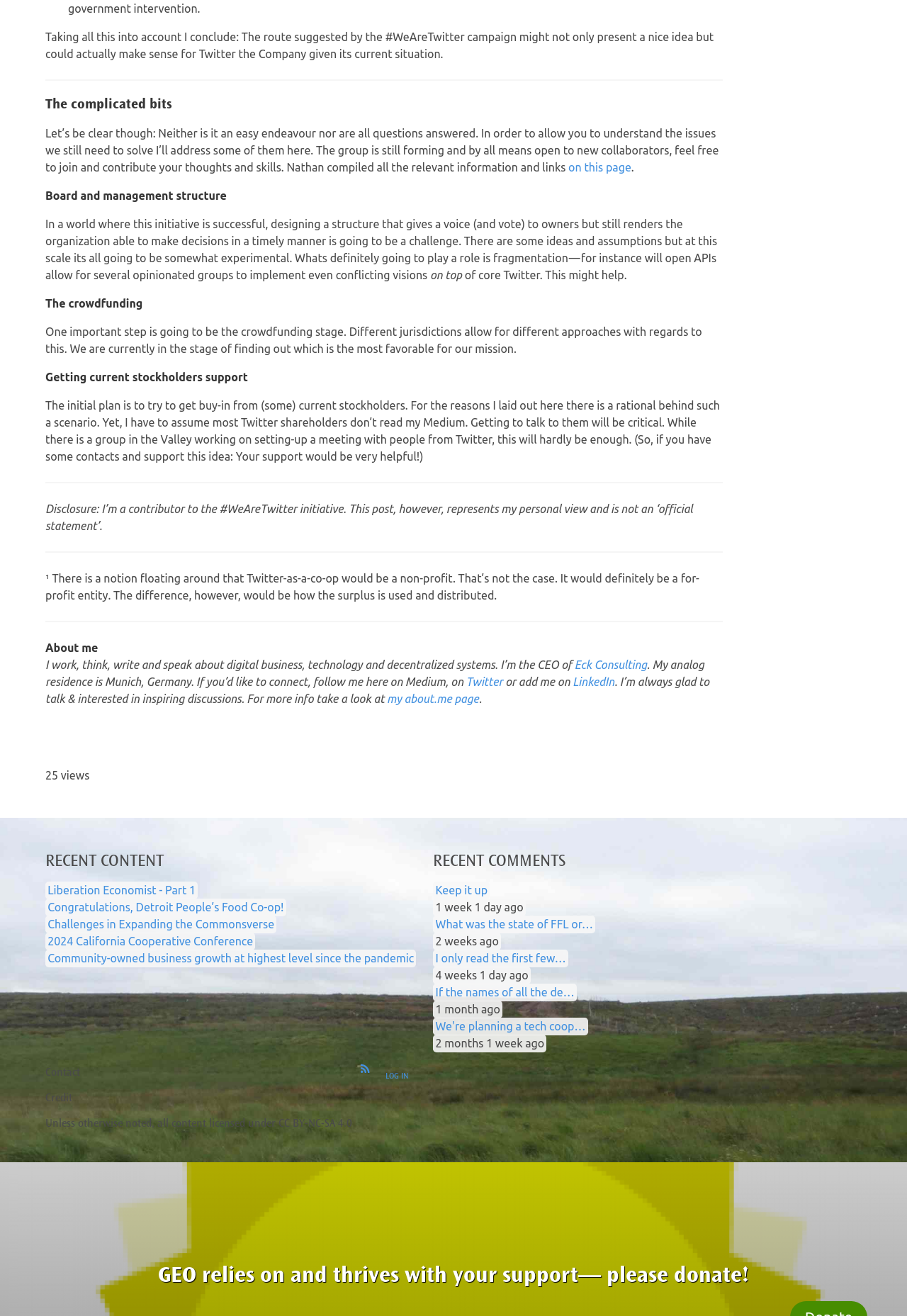What is the name of the initiative mentioned? Based on the image, give a response in one word or a short phrase.

#WeAreTwitter